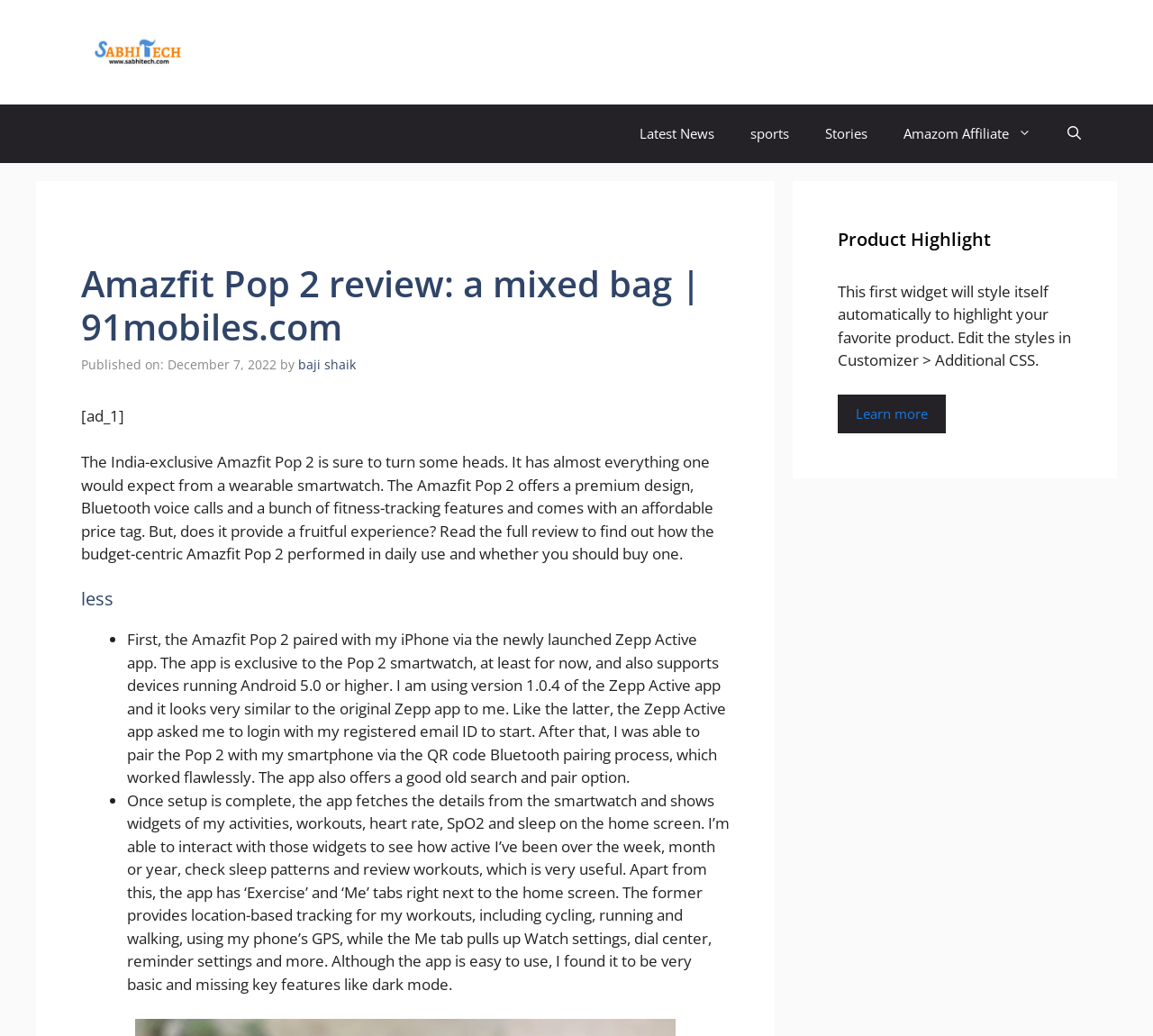Identify the bounding box coordinates for the element that needs to be clicked to fulfill this instruction: "Read the full review". Provide the coordinates in the format of four float numbers between 0 and 1: [left, top, right, bottom].

[0.07, 0.436, 0.62, 0.545]